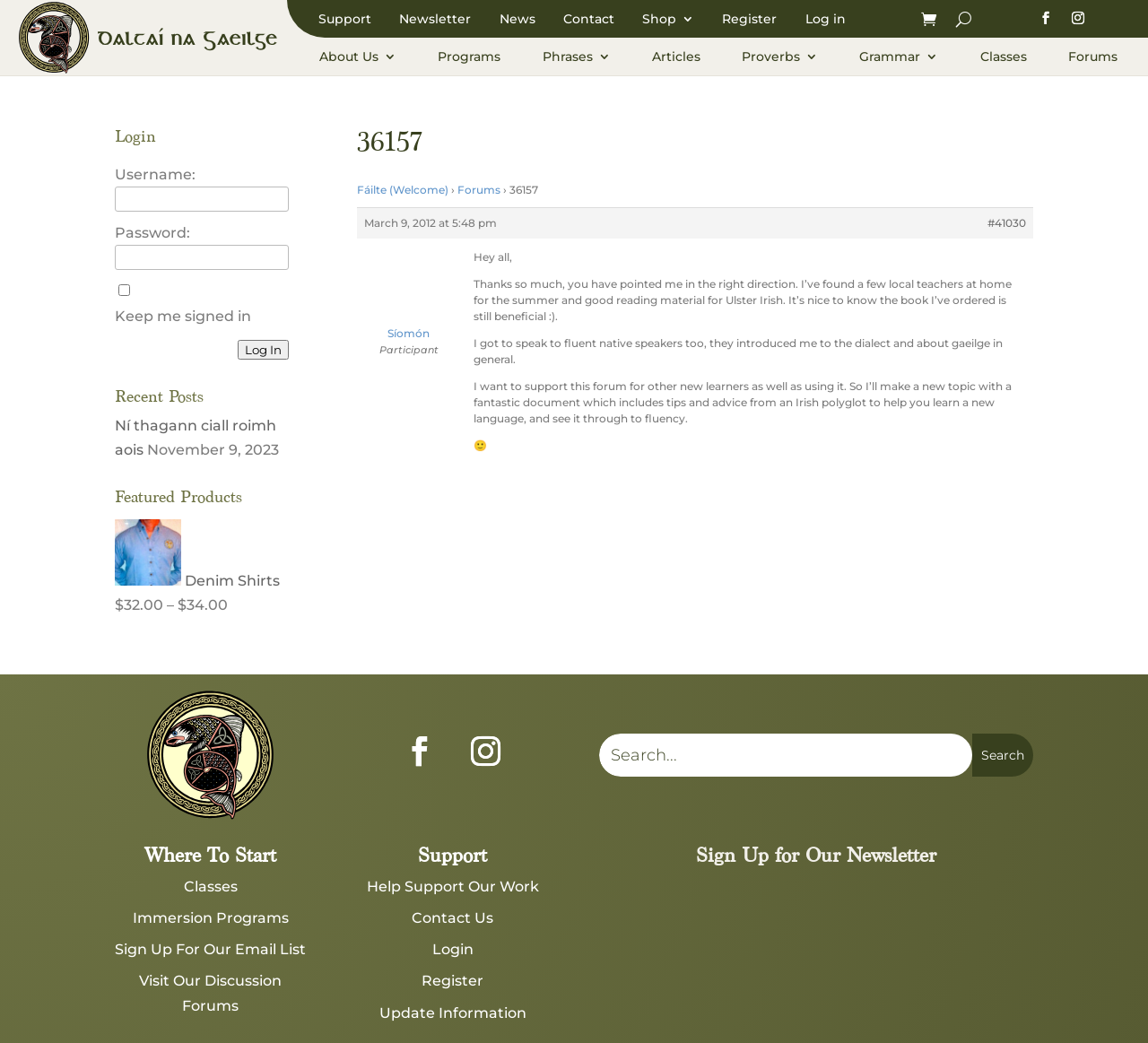Determine the bounding box coordinates for the UI element matching this description: "Phrases".

[0.472, 0.048, 0.532, 0.067]